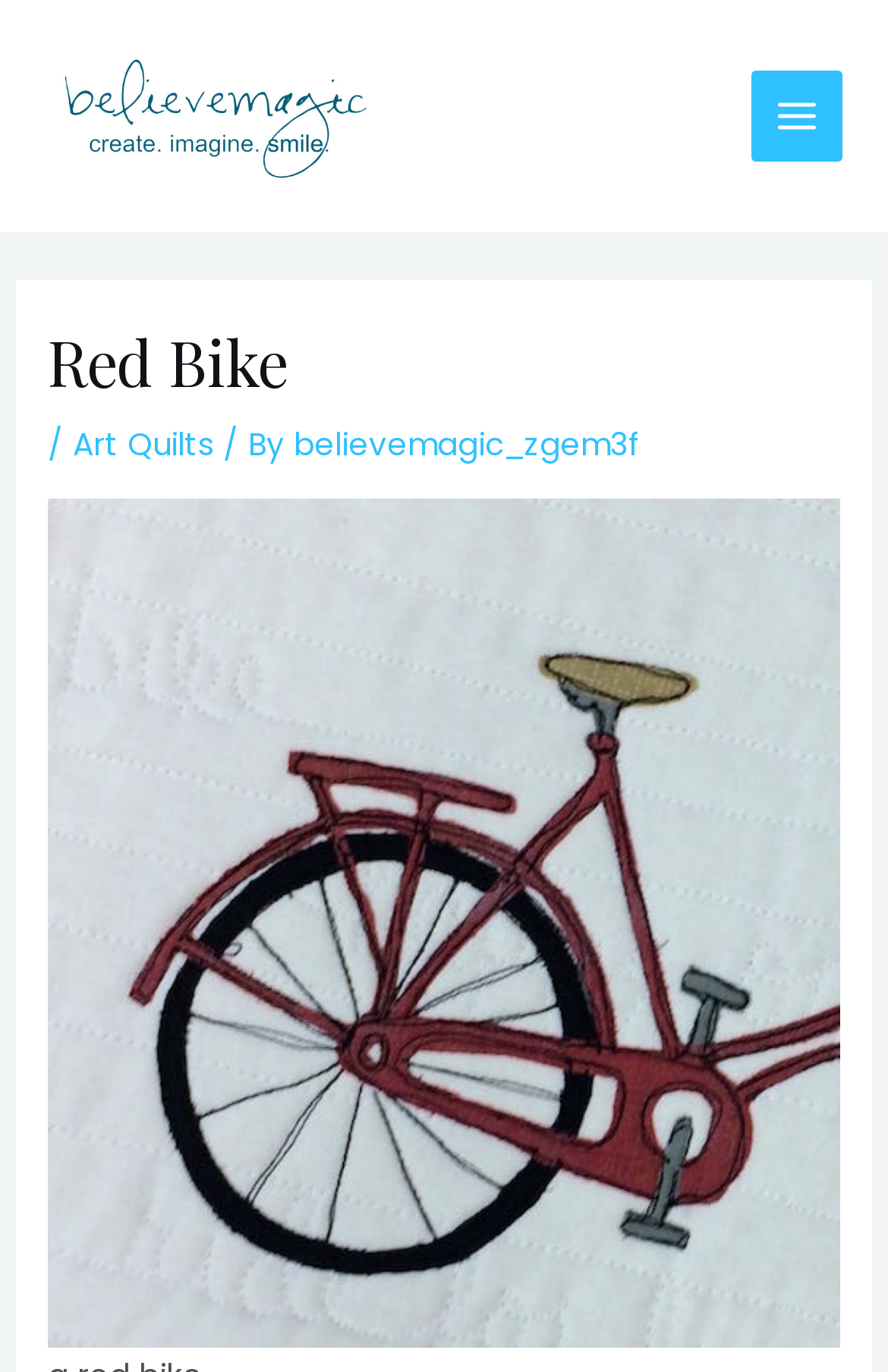Illustrate the webpage thoroughly, mentioning all important details.

The webpage is titled "Red Bike – believemagic" and features a prominent image of a logo with the text "believemagic" at the top left corner. Below the logo, there is a main menu button on the top right corner. 

The main content of the webpage is divided into two sections. The top section is a header area that spans the entire width of the page. It contains a heading that reads "Red Bike" on the left, followed by a slash, and then two links: "Art Quilts" and "believemagic_zgem3f" with the text "By" in between. 

Below the header area, there is a large image that occupies the entire width of the page, taking up most of the screen space. The image is likely a showcase of the "Red Bike" artwork, given the title of the webpage.